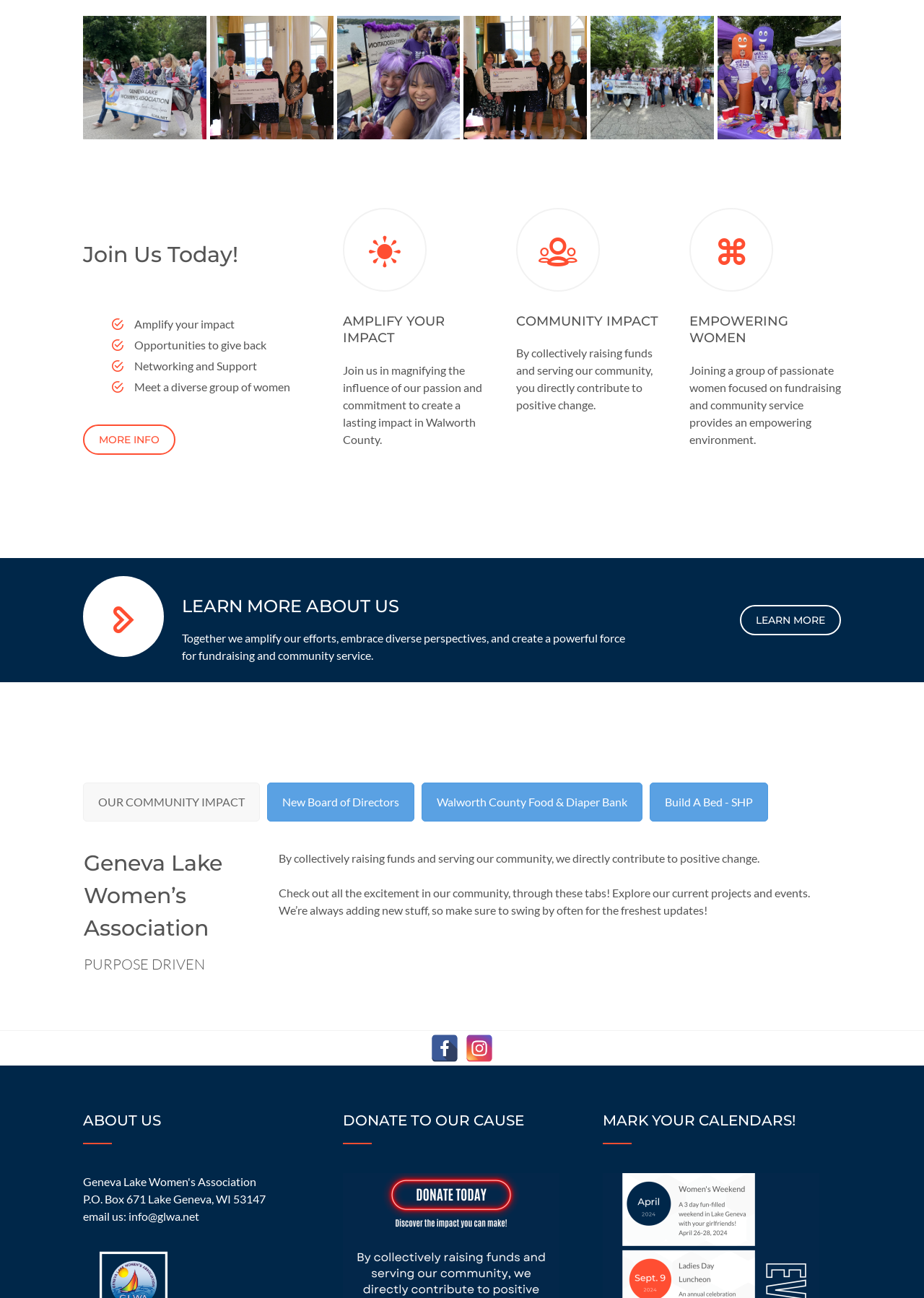Could you specify the bounding box coordinates for the clickable section to complete the following instruction: "Learn more about the community impact"?

[0.559, 0.241, 0.723, 0.254]